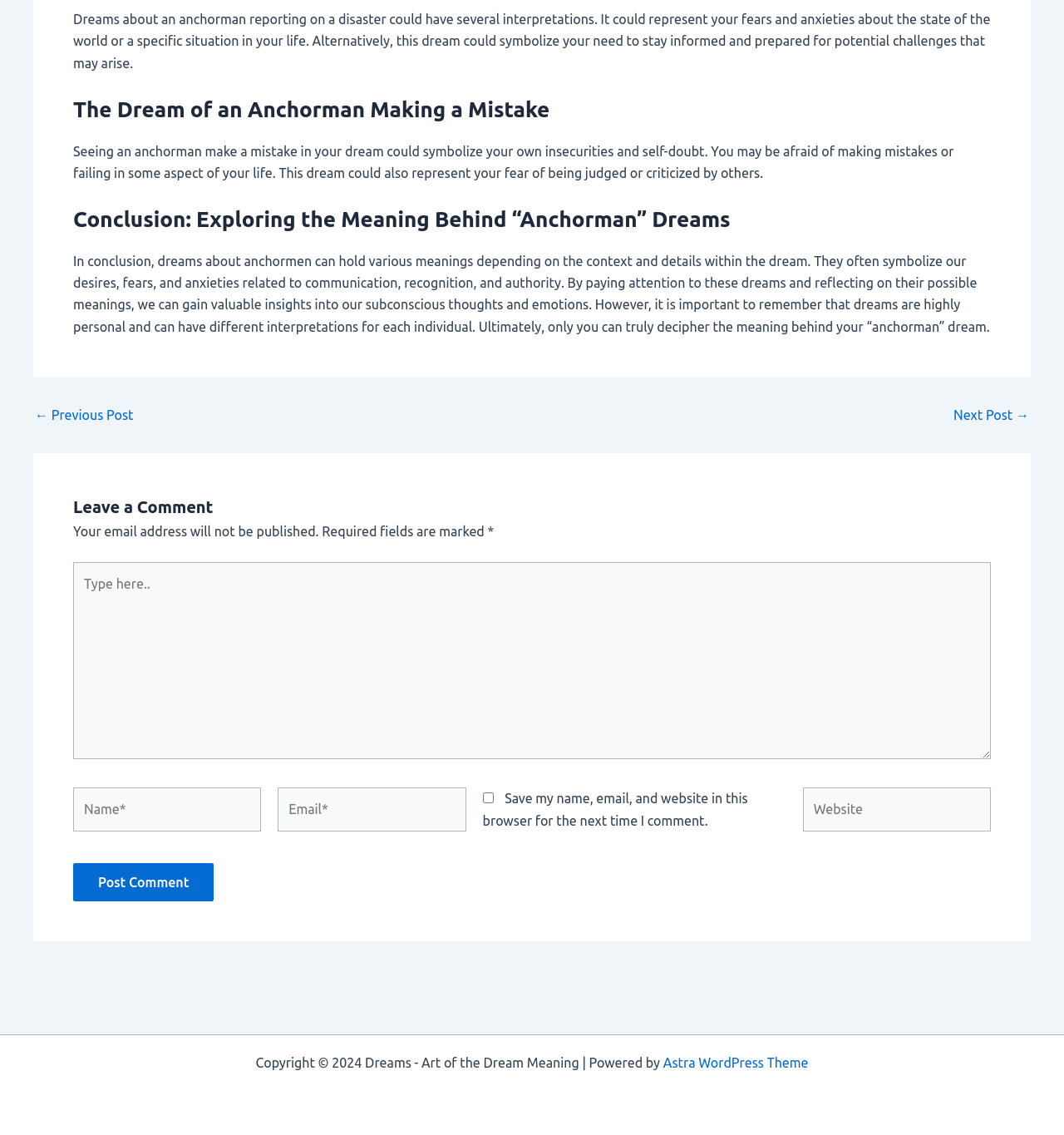Please use the details from the image to answer the following question comprehensively:
What is the theme of the website?

The website's theme is mentioned in the footer section, which states 'Powered by Astra WordPress Theme'. This information is provided at the bottom of the webpage.